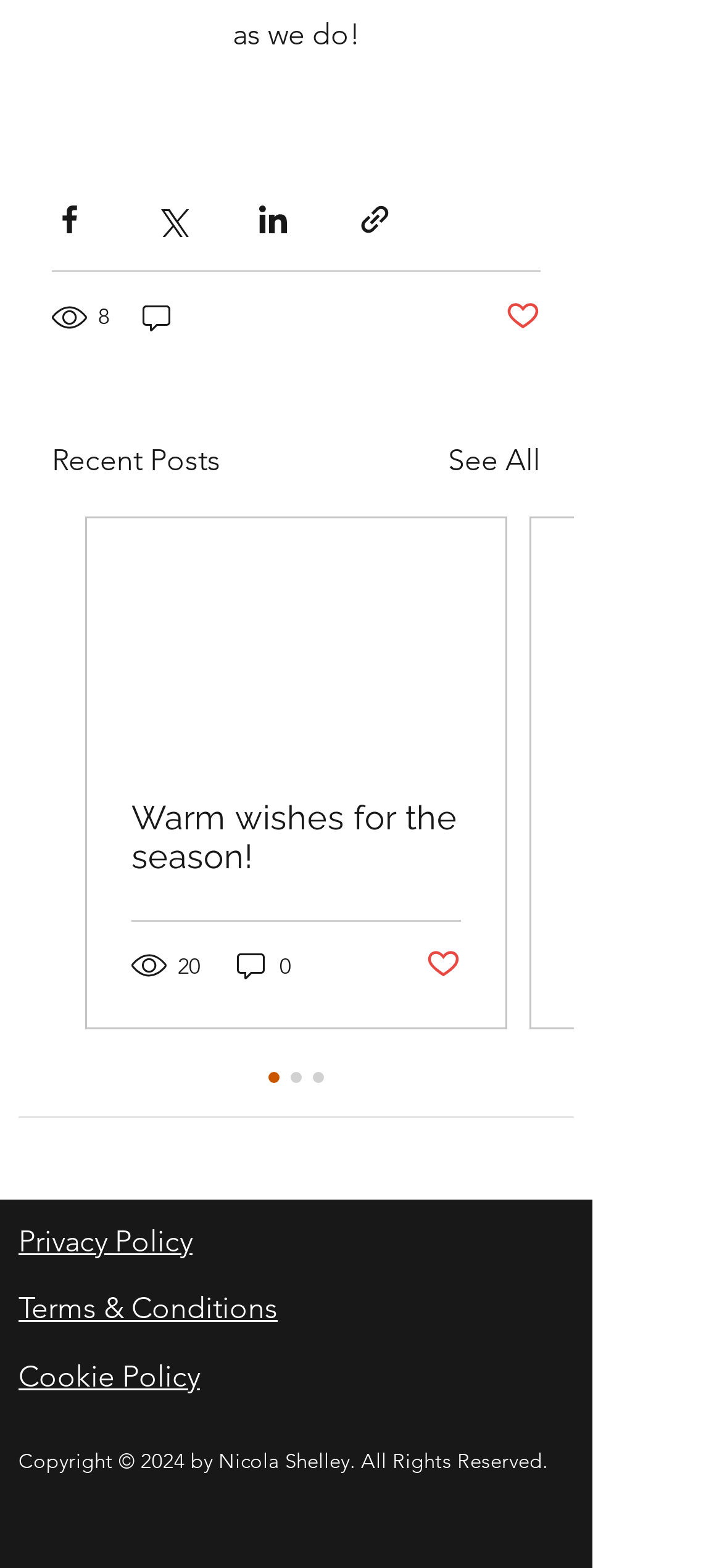Please answer the following question using a single word or phrase: 
What is the status of the like button for the first post?

Not marked as liked